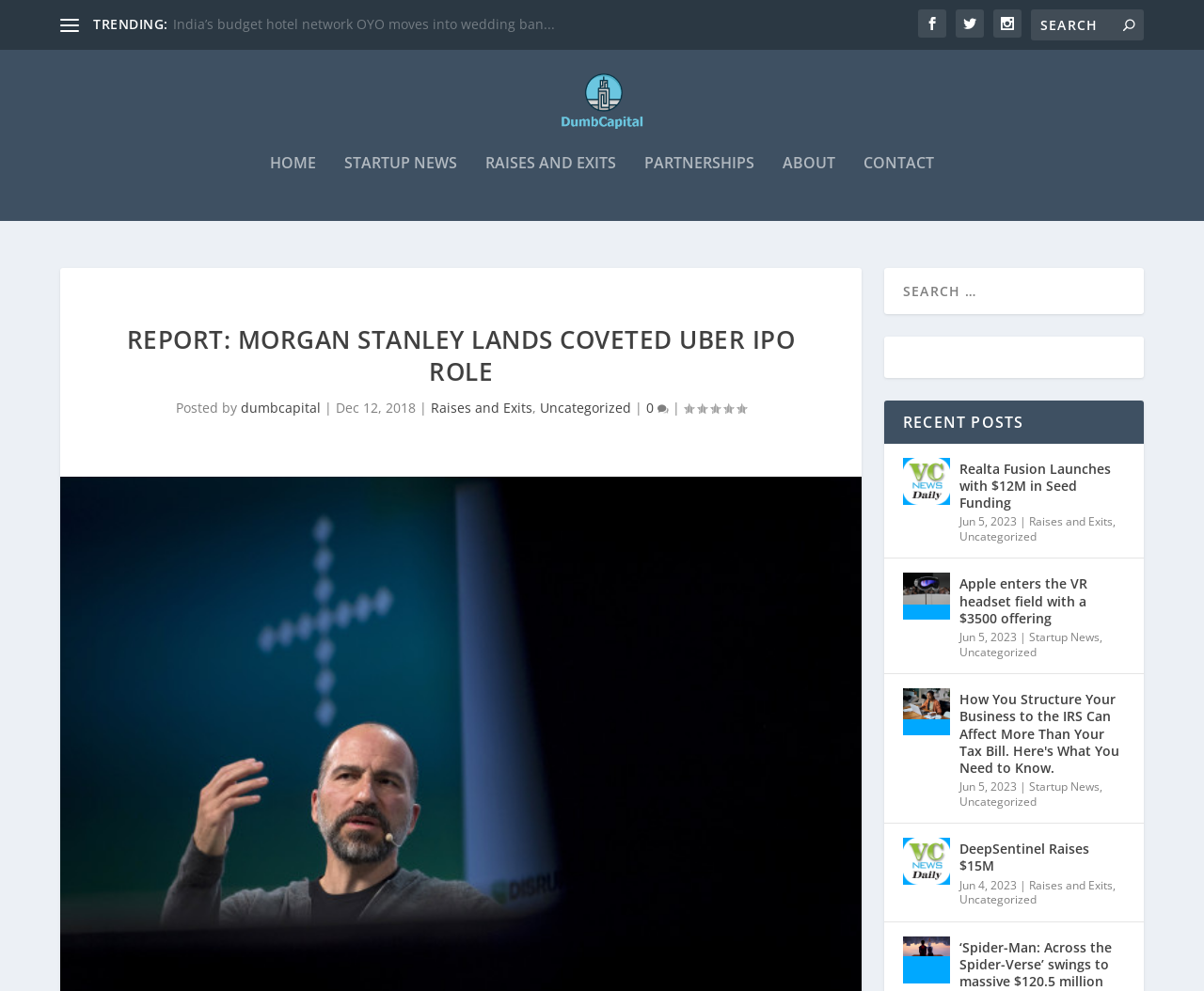Provide the bounding box coordinates of the HTML element described by the text: "Home".

[0.224, 0.168, 0.262, 0.234]